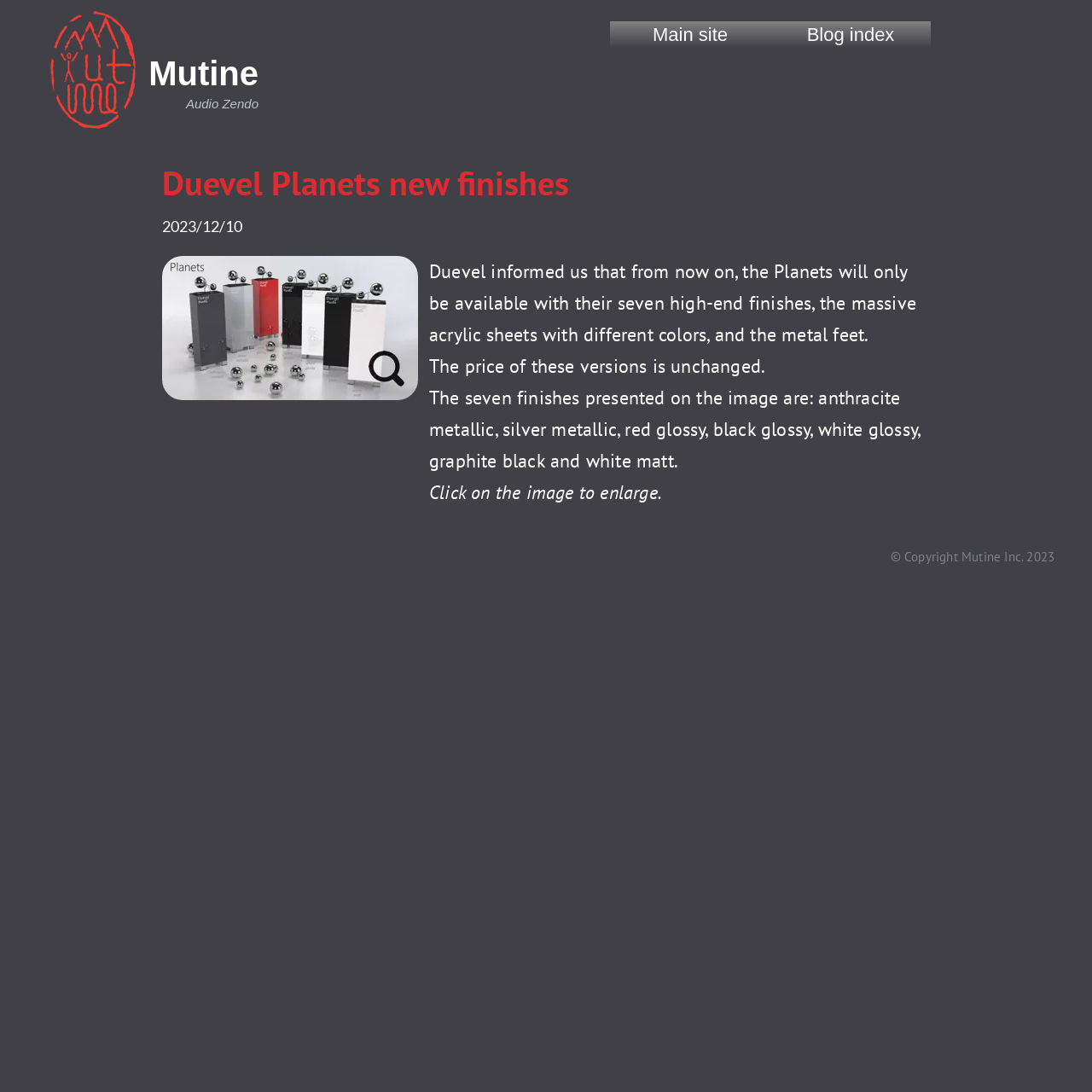What is the name of the company that informed about the new finishes?
Analyze the image and provide a thorough answer to the question.

The company that informed about the new finishes is Duevel, as mentioned in the text 'Duevel informed us that from now on, the Planets will only be available with their seven high-end finishes...'.